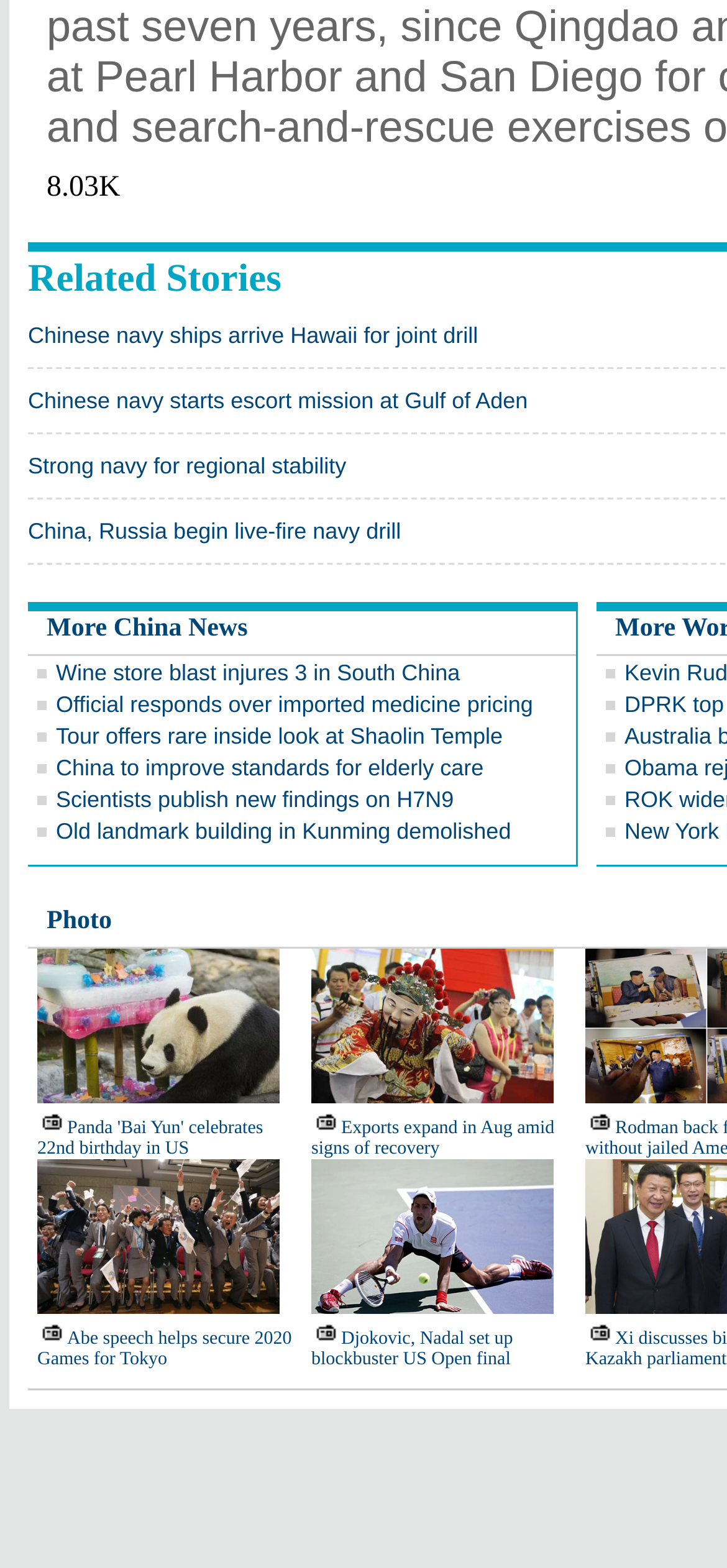Please analyze the image and provide a thorough answer to the question:
What is the topic of the news link with a photo?

I looked at the link elements on the webpage and found one that has a description 'Panda 'Bai Yun' celebrates 22nd birthday in US' and is accompanied by an image, so the topic of the news link with a photo is Panda 'Bai Yun'.